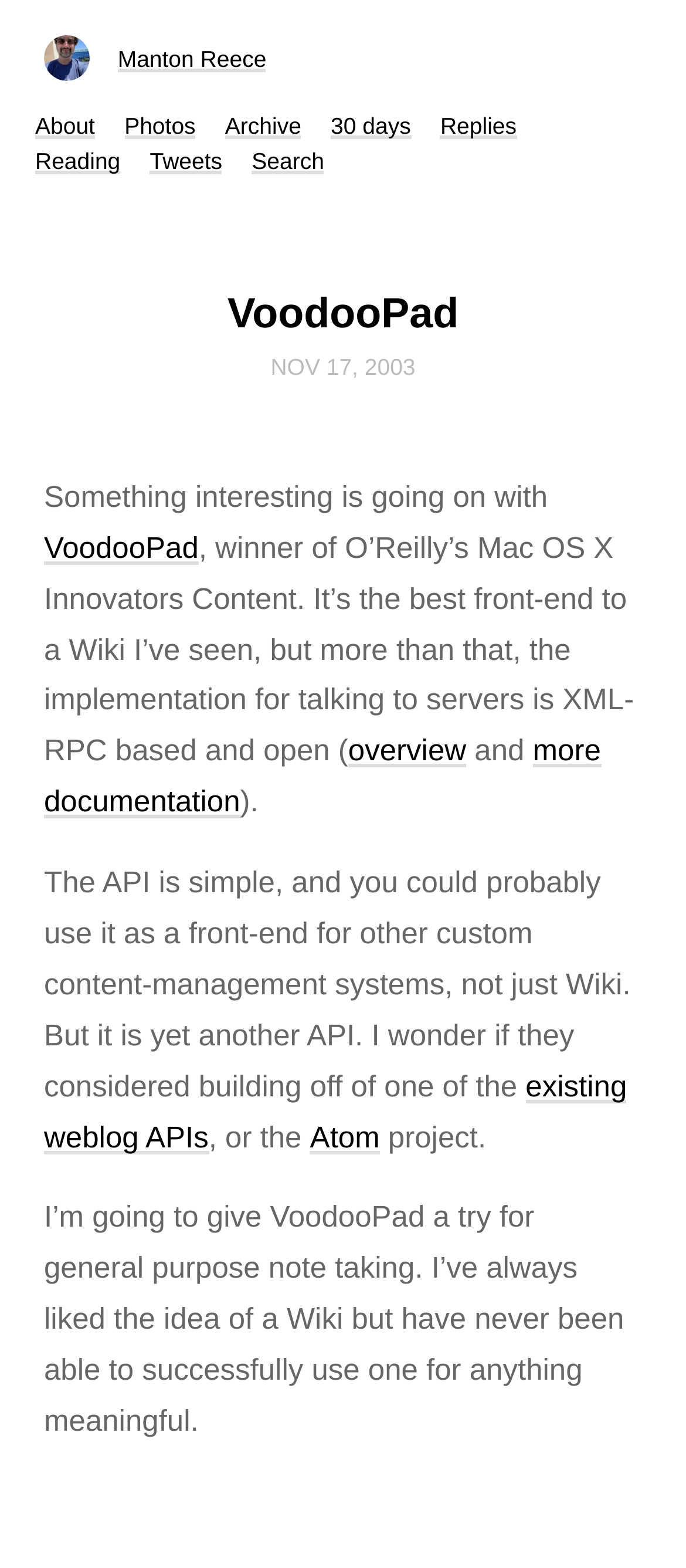Using the description "Manton Reece", locate and provide the bounding box of the UI element.

[0.172, 0.029, 0.388, 0.046]